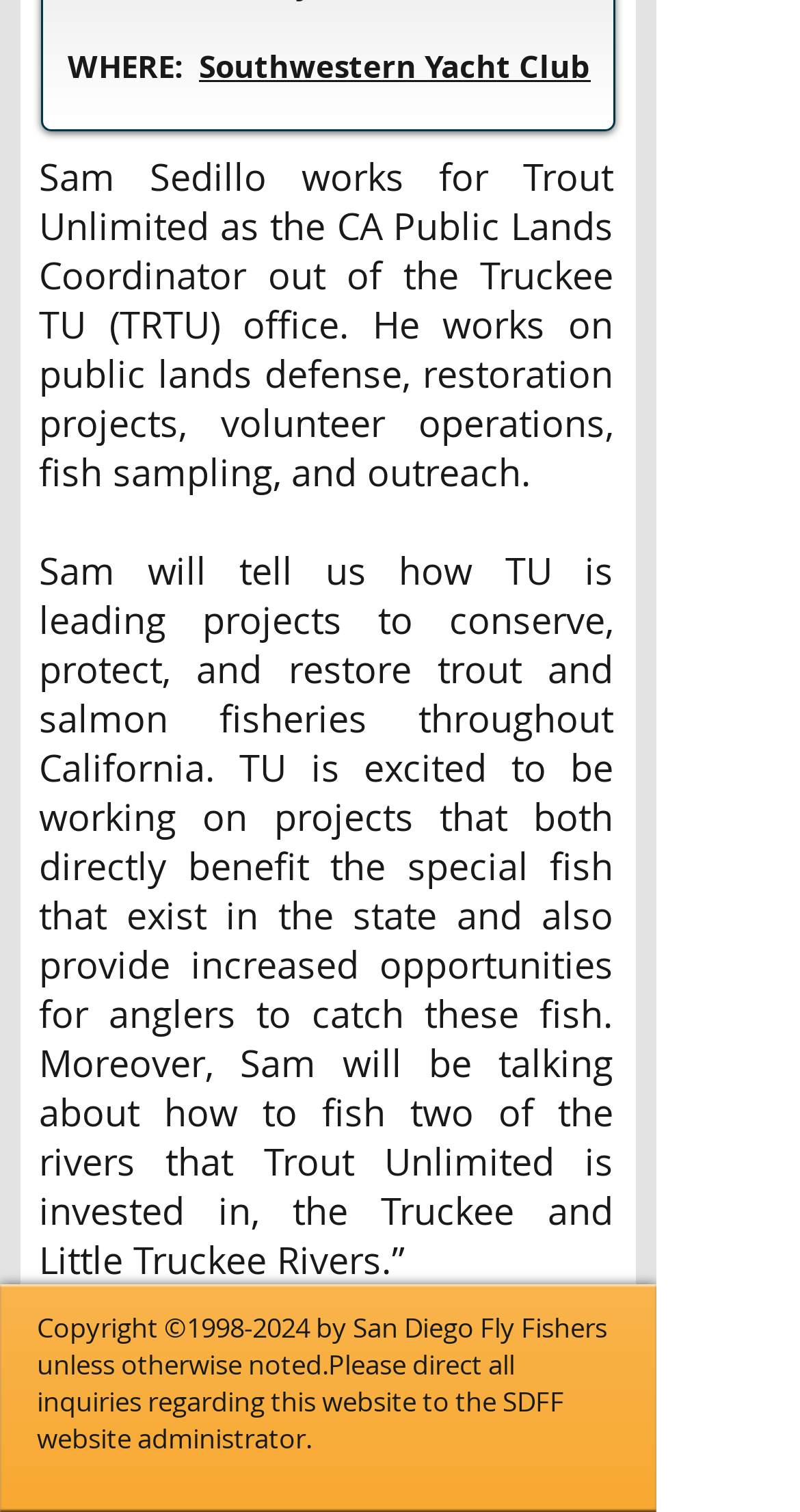Analyze the image and deliver a detailed answer to the question: What organization is Sam Sedillo working for?

According to the text, 'Sam Sedillo works for Trout Unlimited as the CA Public Lands Coordinator out of the Truckee TU (TRTU) office.' This clearly states that Sam Sedillo is working for Trout Unlimited.